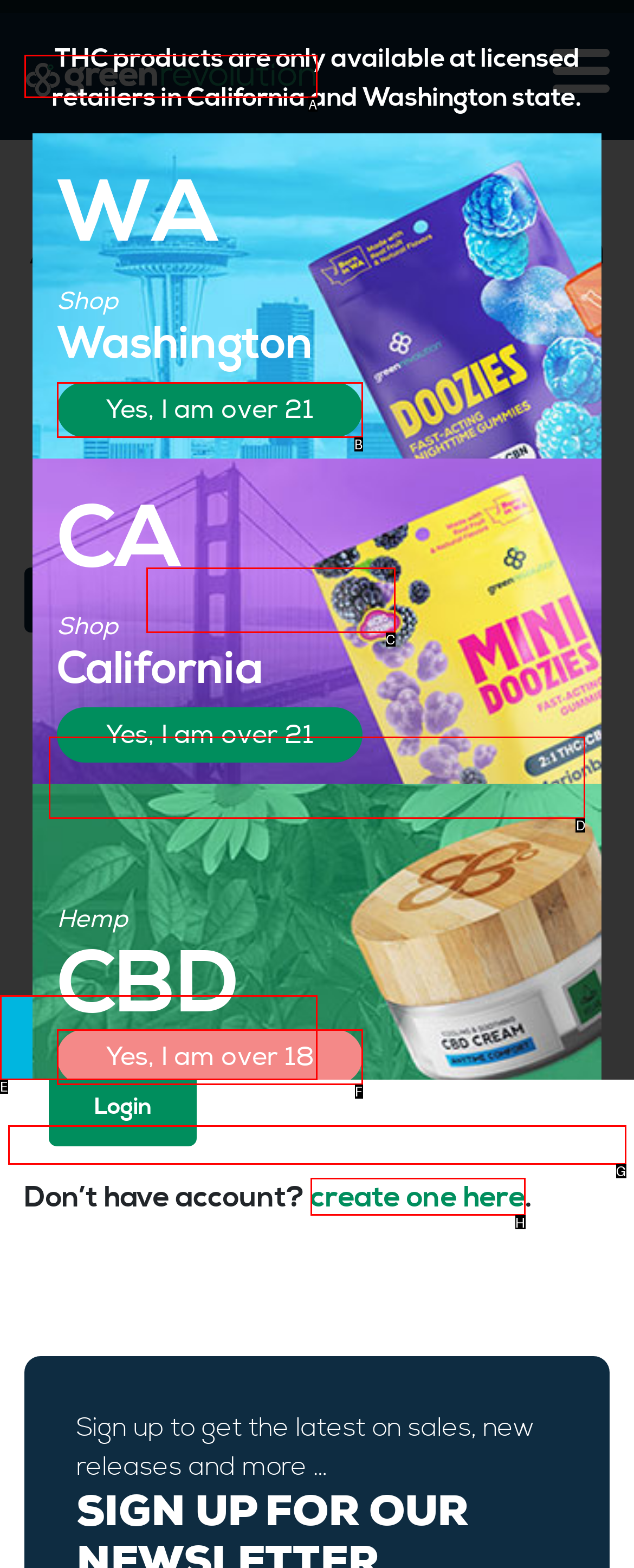To execute the task: Enter username, which one of the highlighted HTML elements should be clicked? Answer with the option's letter from the choices provided.

D